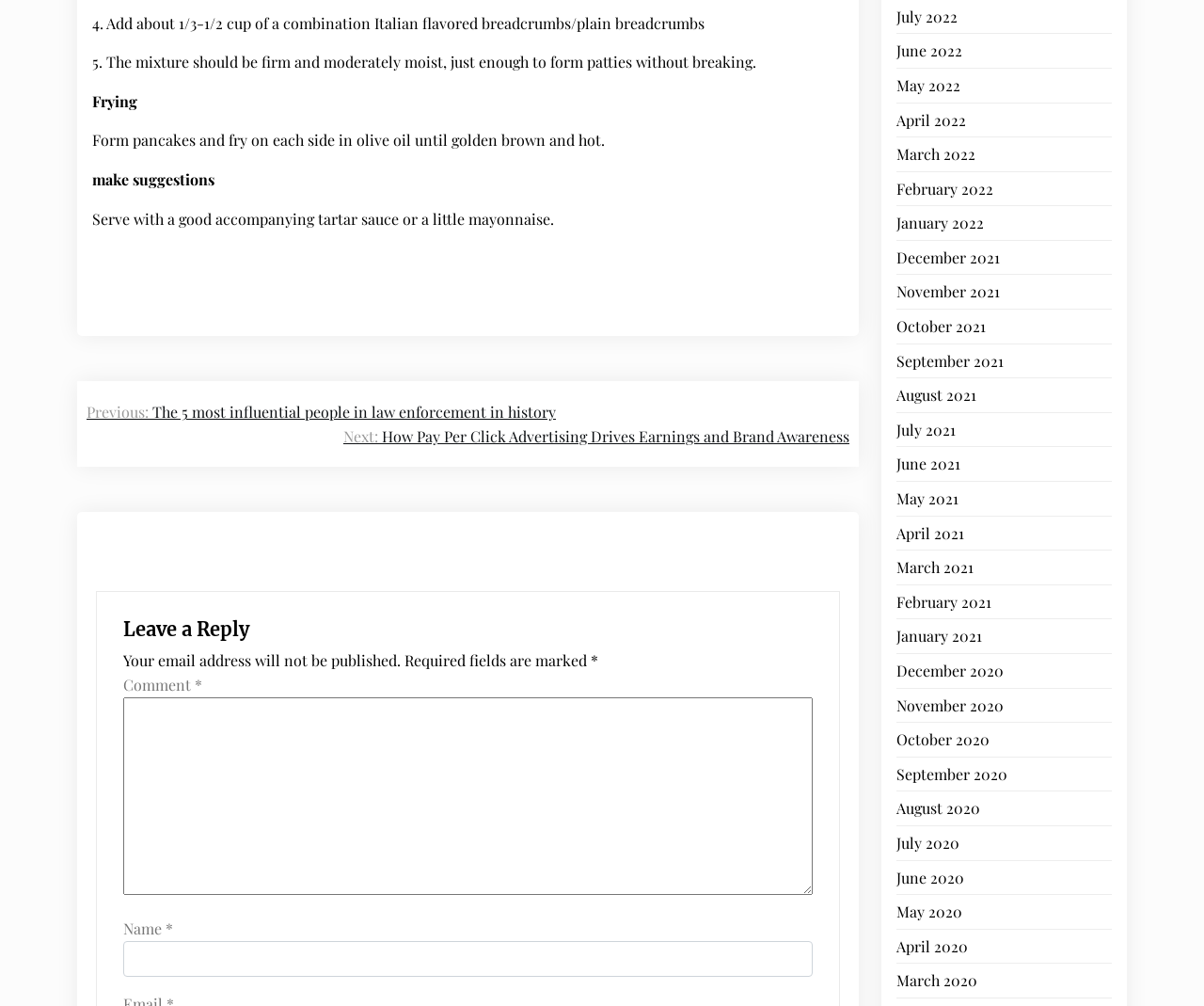Give a one-word or short phrase answer to this question: 
What is the recipe about?

Pancakes